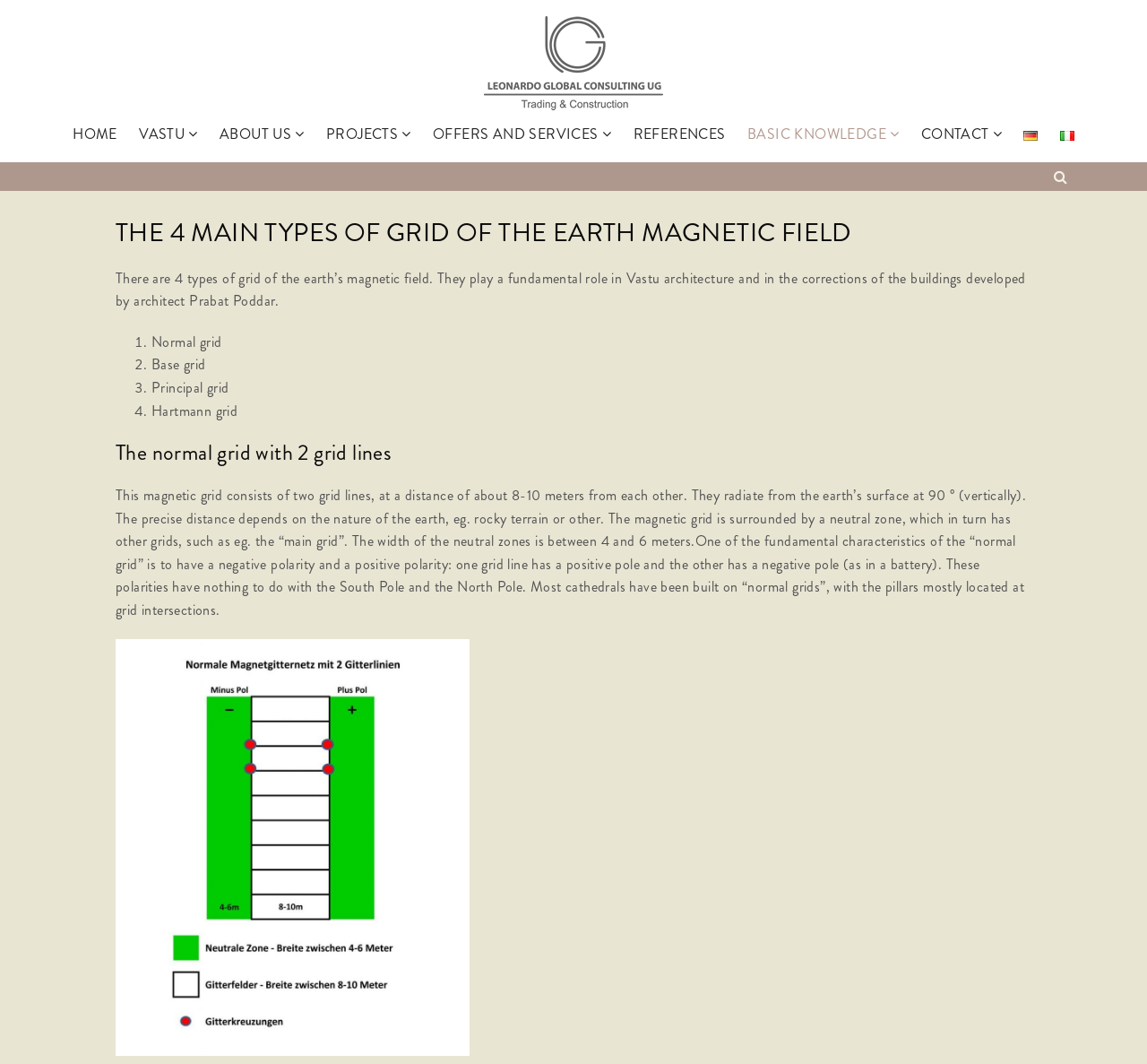Detail the webpage's structure and highlights in your description.

The webpage is about the 4 main types of magnetic grids on the Earth, specifically in the context of Vastu architecture. At the top, there is a logo of Leonardo Global Consulting UG, accompanied by a link to the company's homepage. Below the logo, there is a navigation menu with links to various sections, including HOME, VASTU, ABOUT US, PROJECTS, OFFERS AND SERVICES, REFERENCES, BASIC KNOWLEDGE, and CONTACT.

To the right of the navigation menu, there are links to switch the language to Deutsch or Italiano, each accompanied by a small flag icon. Below these language links, there is a social links menu.

The main content of the webpage is divided into sections. The first section has a heading that reads "THE 4 MAIN TYPES OF GRID OF THE EARTH MAGNETIC FIELD". Below the heading, there is a brief introduction to the topic, explaining that there are 4 types of grid of the earth's magnetic field, which play a fundamental role in Vastu architecture.

The introduction is followed by a list of the 4 types of grids, each with a brief description. The list includes Normal grid, Base grid, Principal grid, and Hartmann grid. Below the list, there is a section dedicated to the Normal grid, which includes a heading, a paragraph of text, and an image. The text explains the characteristics of the Normal grid, including its polarity and the distance between its grid lines. The image appears to be an illustration of the Normal grid.